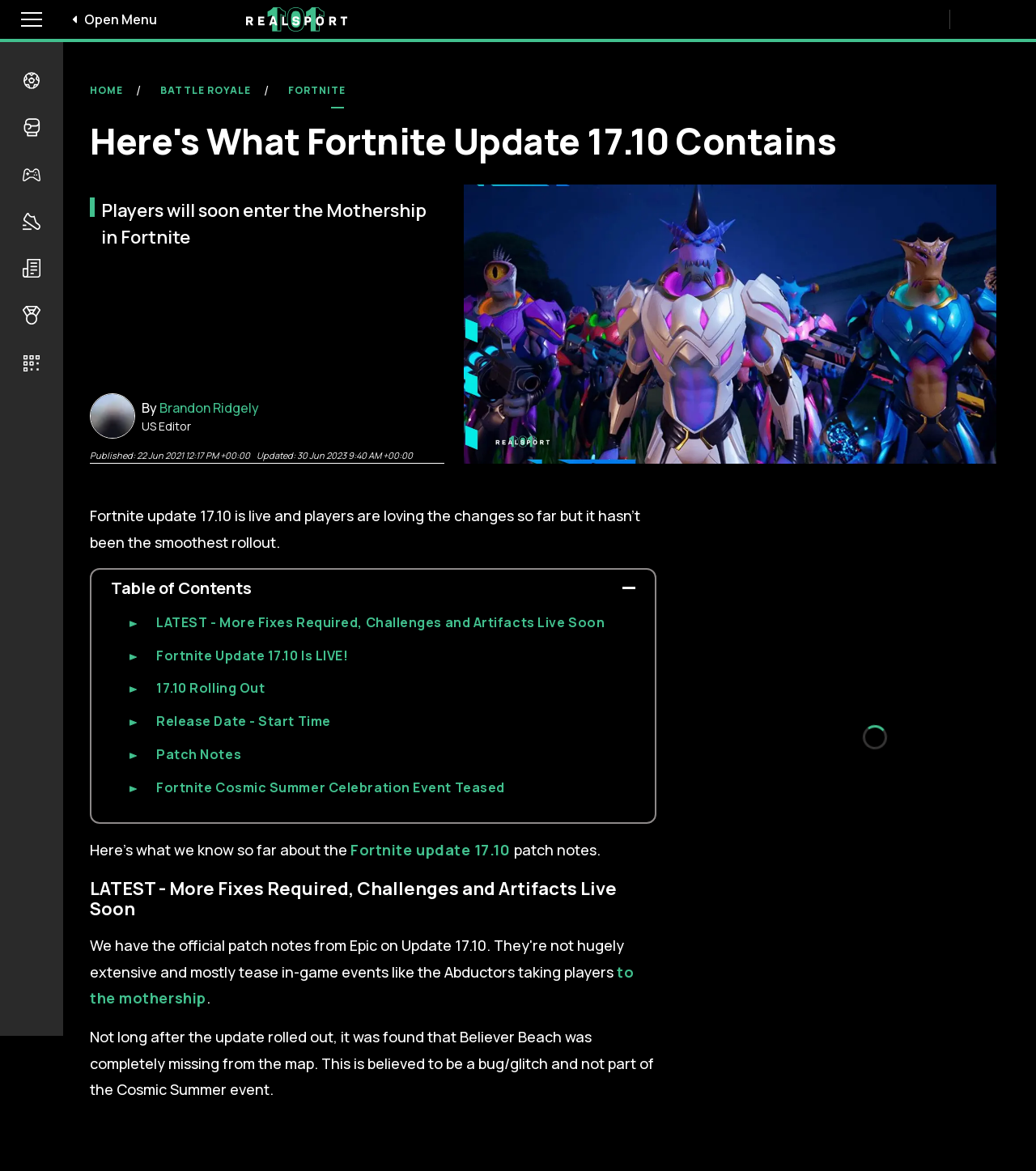Identify the bounding box coordinates for the element that needs to be clicked to fulfill this instruction: "View Fortnite Update 17.10 patch notes". Provide the coordinates in the format of four float numbers between 0 and 1: [left, top, right, bottom].

[0.338, 0.717, 0.493, 0.734]